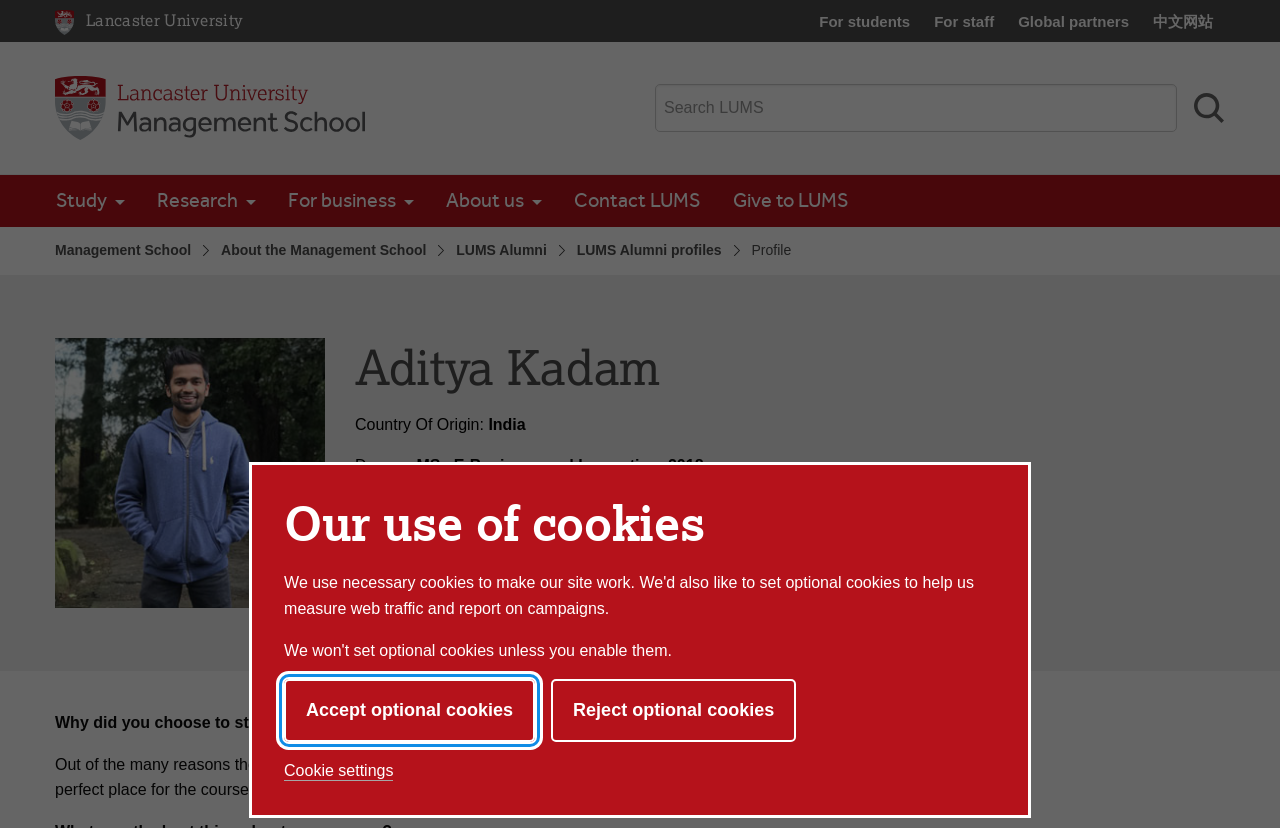Identify and provide the main heading of the webpage.

Our use of cookies